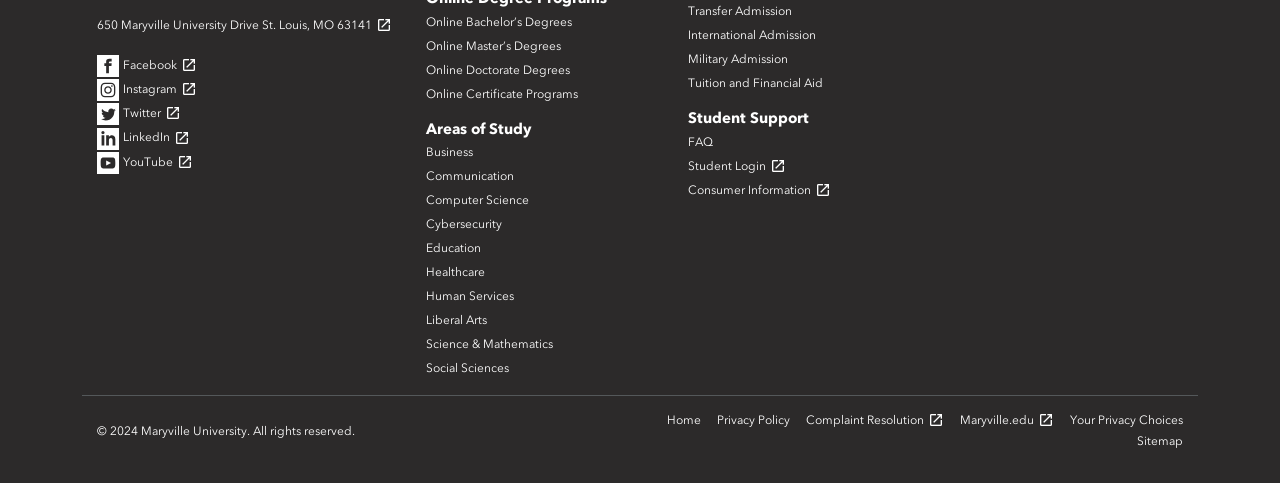Point out the bounding box coordinates of the section to click in order to follow this instruction: "Explore Online Bachelor’s Degrees".

[0.333, 0.031, 0.447, 0.06]